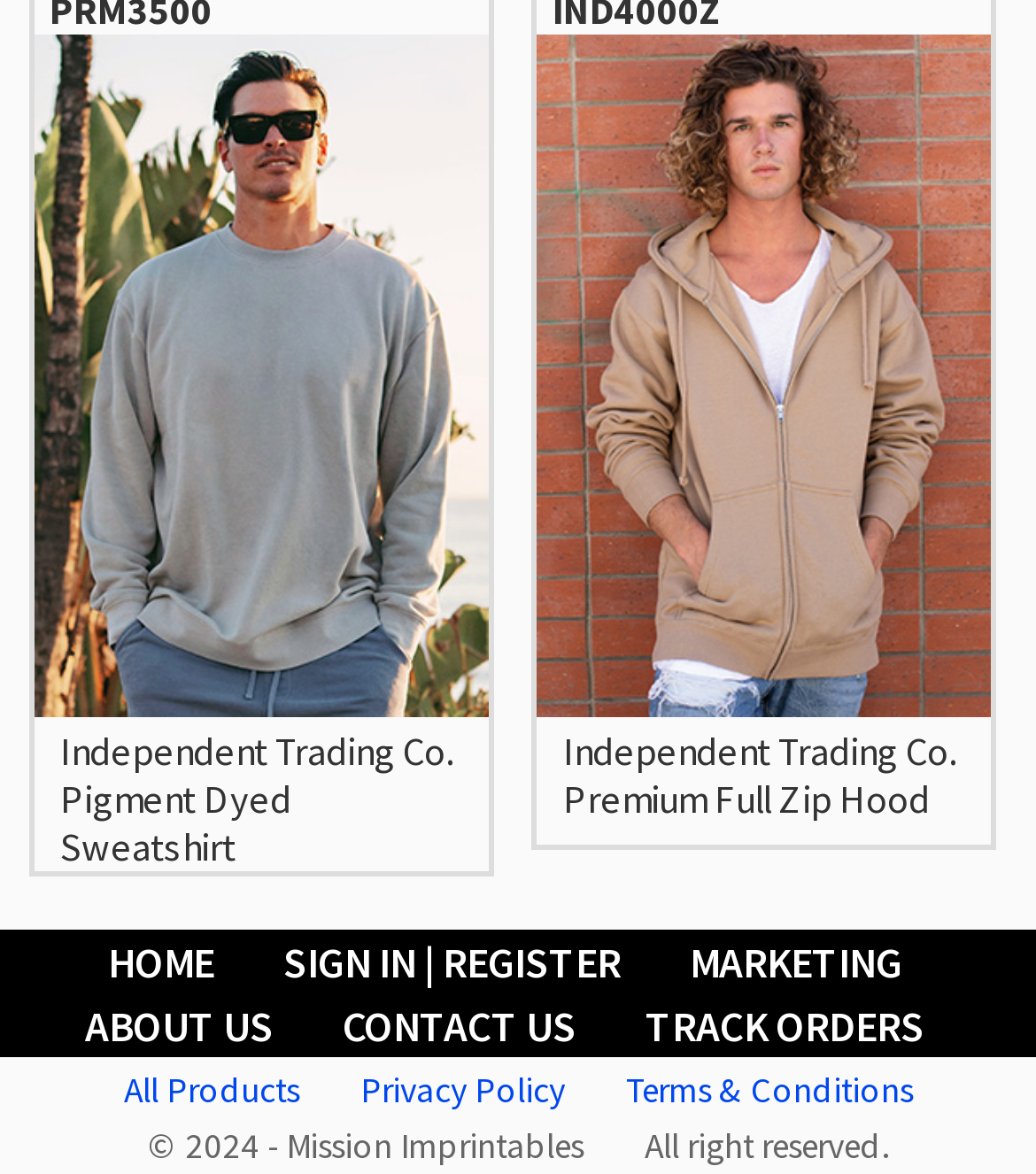Identify the bounding box coordinates of the specific part of the webpage to click to complete this instruction: "view all products".

[0.119, 0.909, 0.288, 0.948]